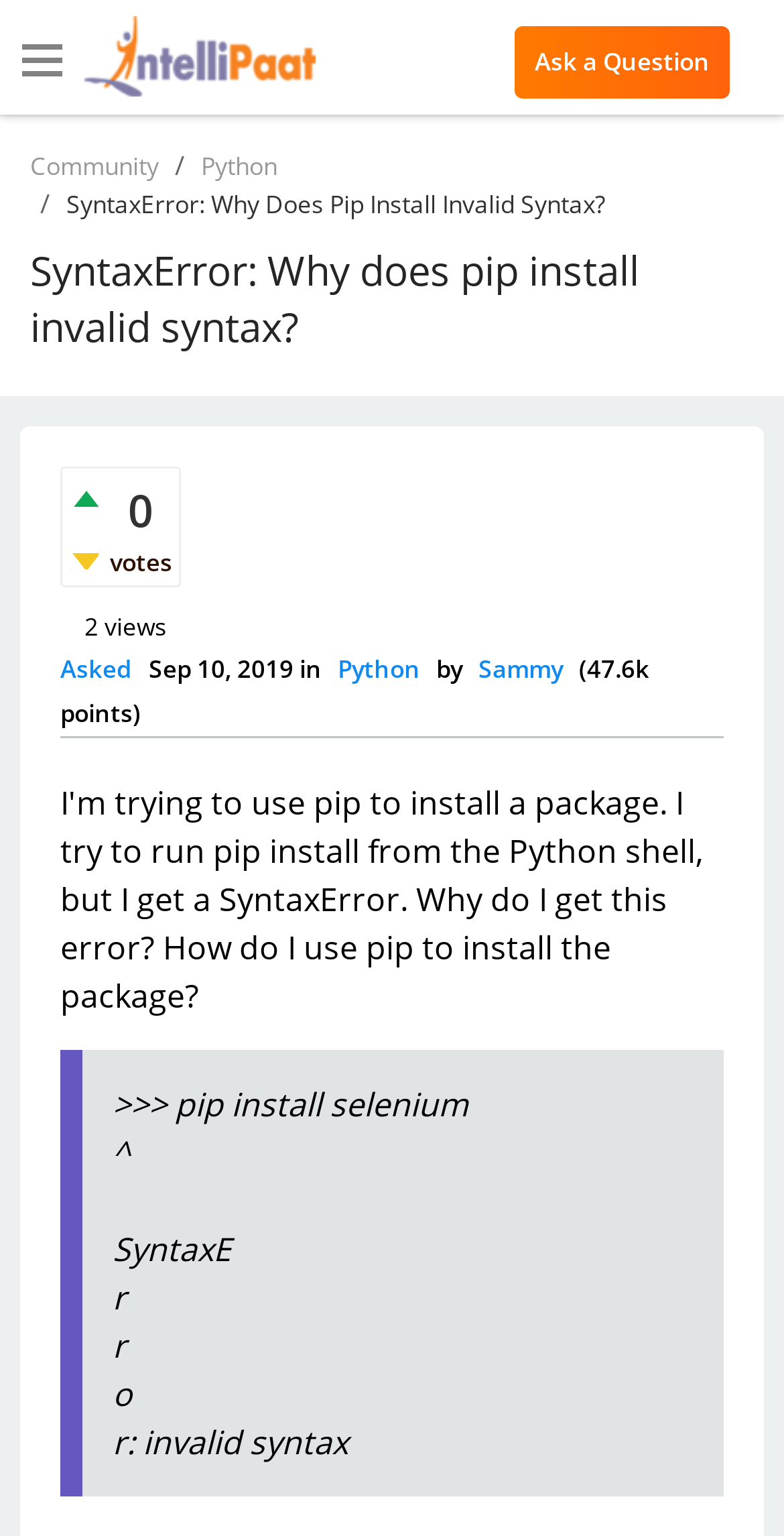Please identify the bounding box coordinates of the clickable area that will allow you to execute the instruction: "Click on the '+' button".

[0.09, 0.318, 0.126, 0.33]